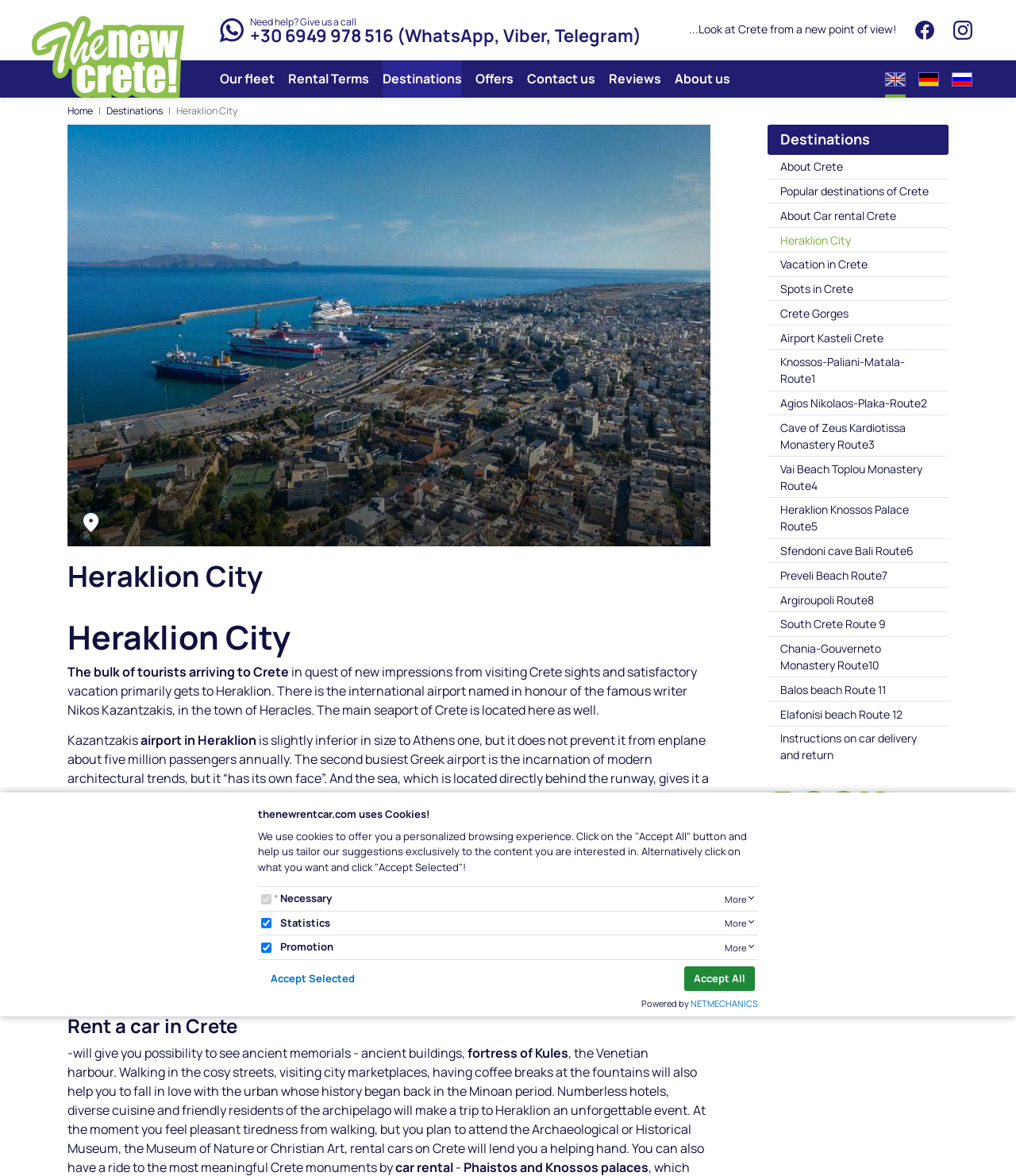Please identify the coordinates of the bounding box for the clickable region that will accomplish this instruction: "Click on the 'Our fleet' link".

[0.216, 0.051, 0.27, 0.083]